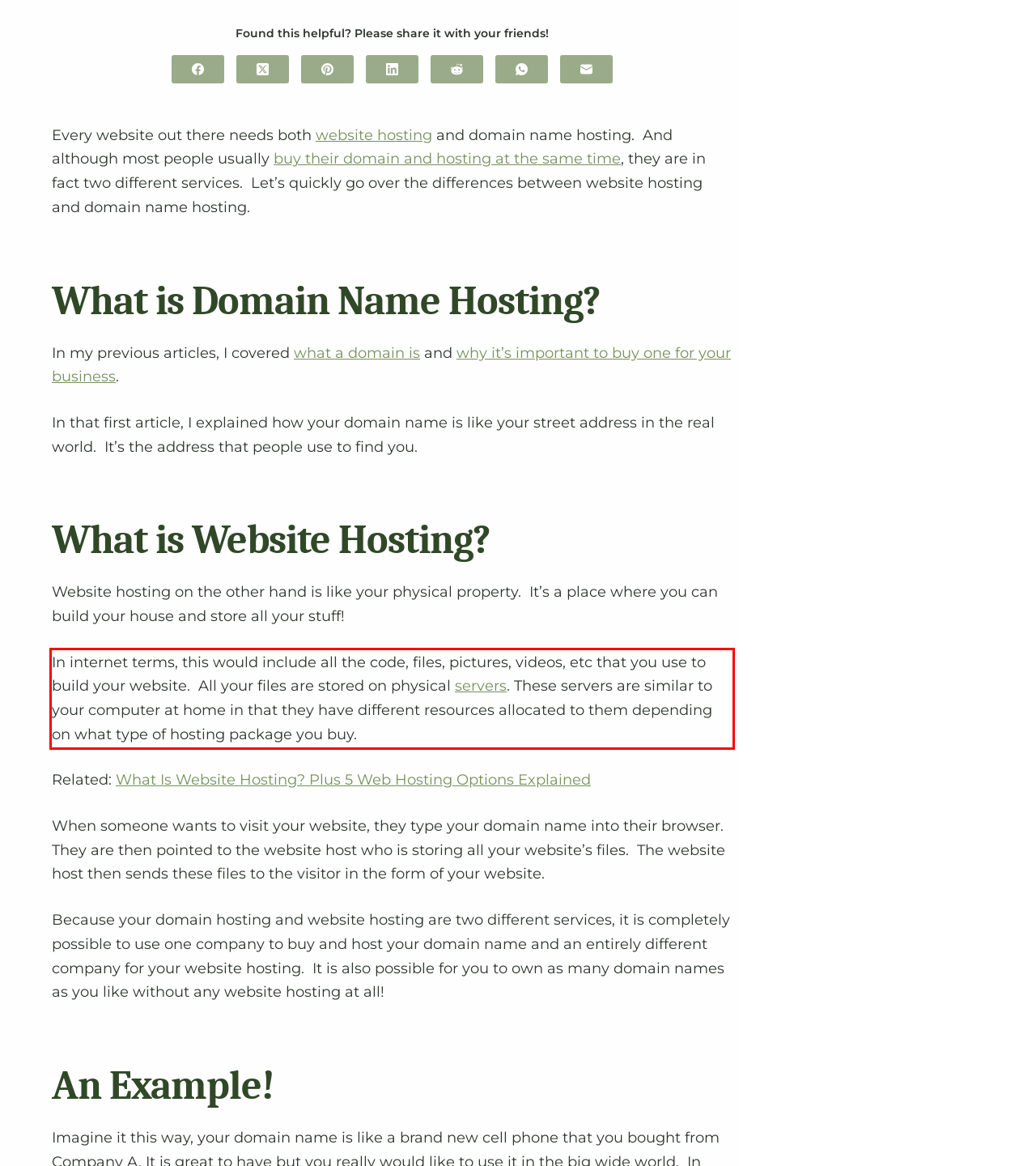You have a screenshot of a webpage with a red bounding box. Use OCR to generate the text contained within this red rectangle.

In internet terms, this would include all the code, files, pictures, videos, etc that you use to build your website. All your files are stored on physical servers. These servers are similar to your computer at home in that they have different resources allocated to them depending on what type of hosting package you buy.